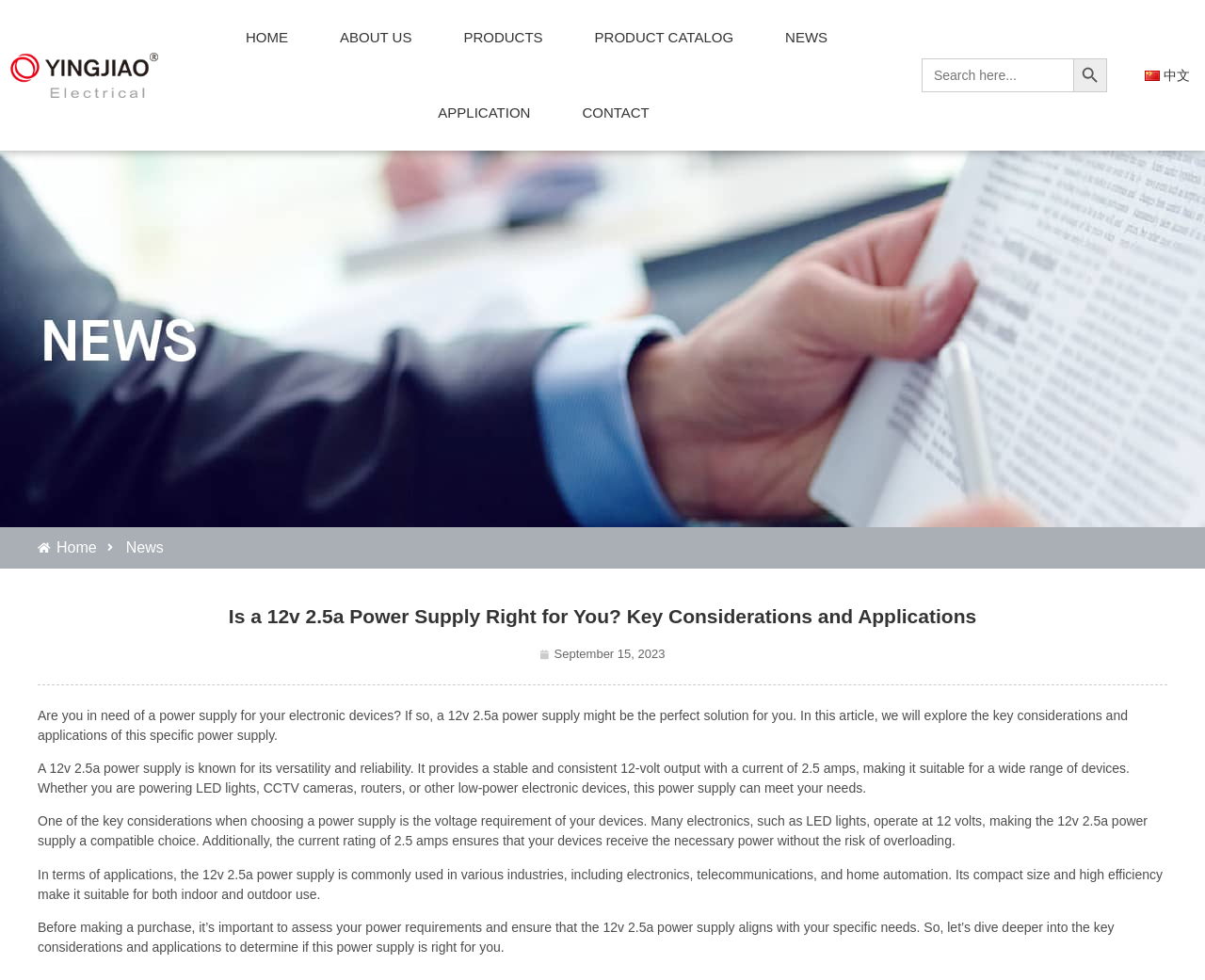What is the topic of the article?
Provide a detailed answer to the question using information from the image.

The topic of the article can be determined by reading the heading 'Is a 12v 2.5a Power Supply Right for You? Key Considerations and Applications' and the static text 'Are you in need of a power supply for your electronic devices? If so, a 12v 2.5a power supply might be the perfect solution for you. In this article, we will explore the key considerations and applications of this specific power supply.'